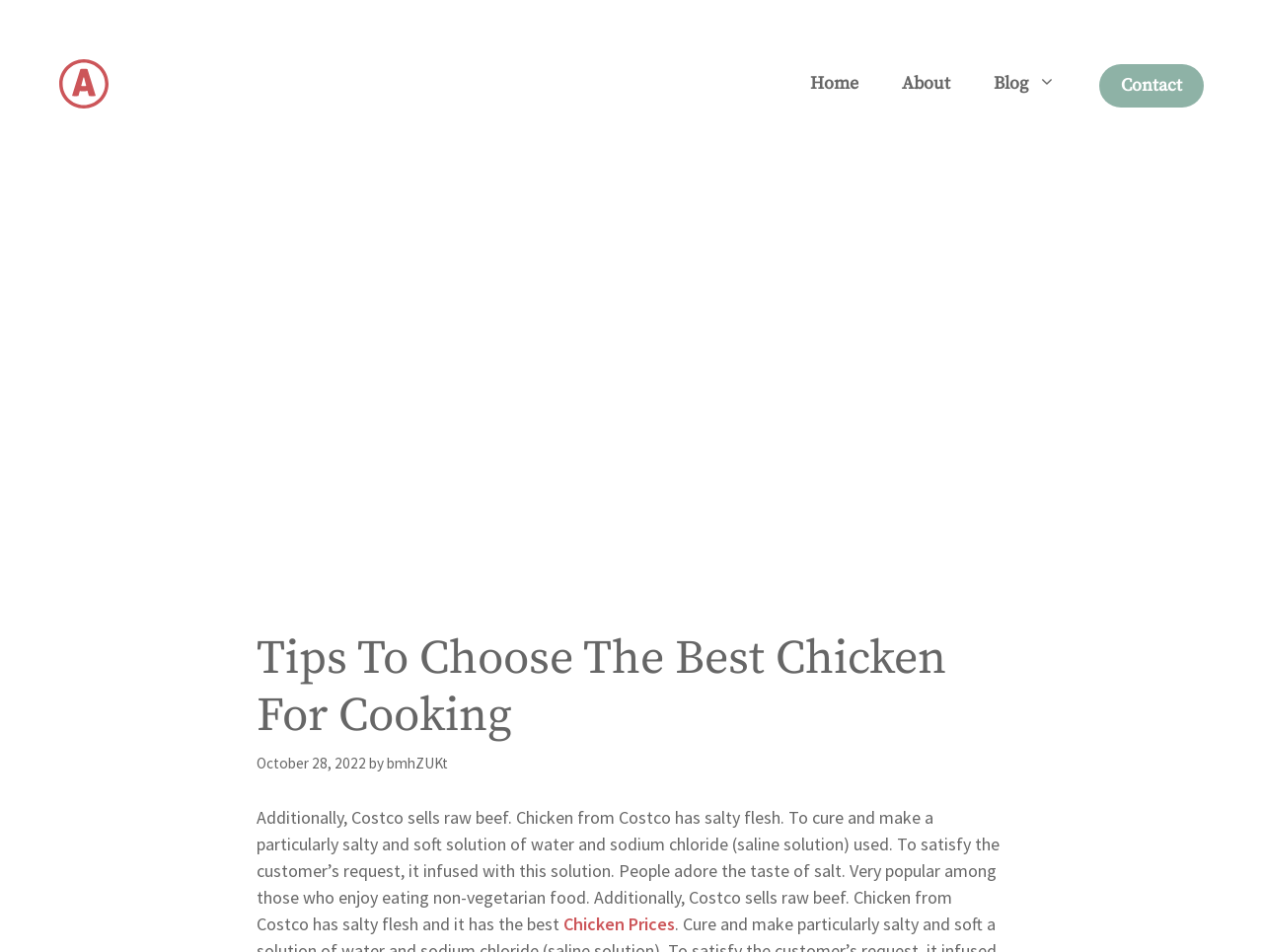What is the purpose of the saline solution?
Using the visual information from the image, give a one-word or short-phrase answer.

To cure and make a particularly salty and soft solution